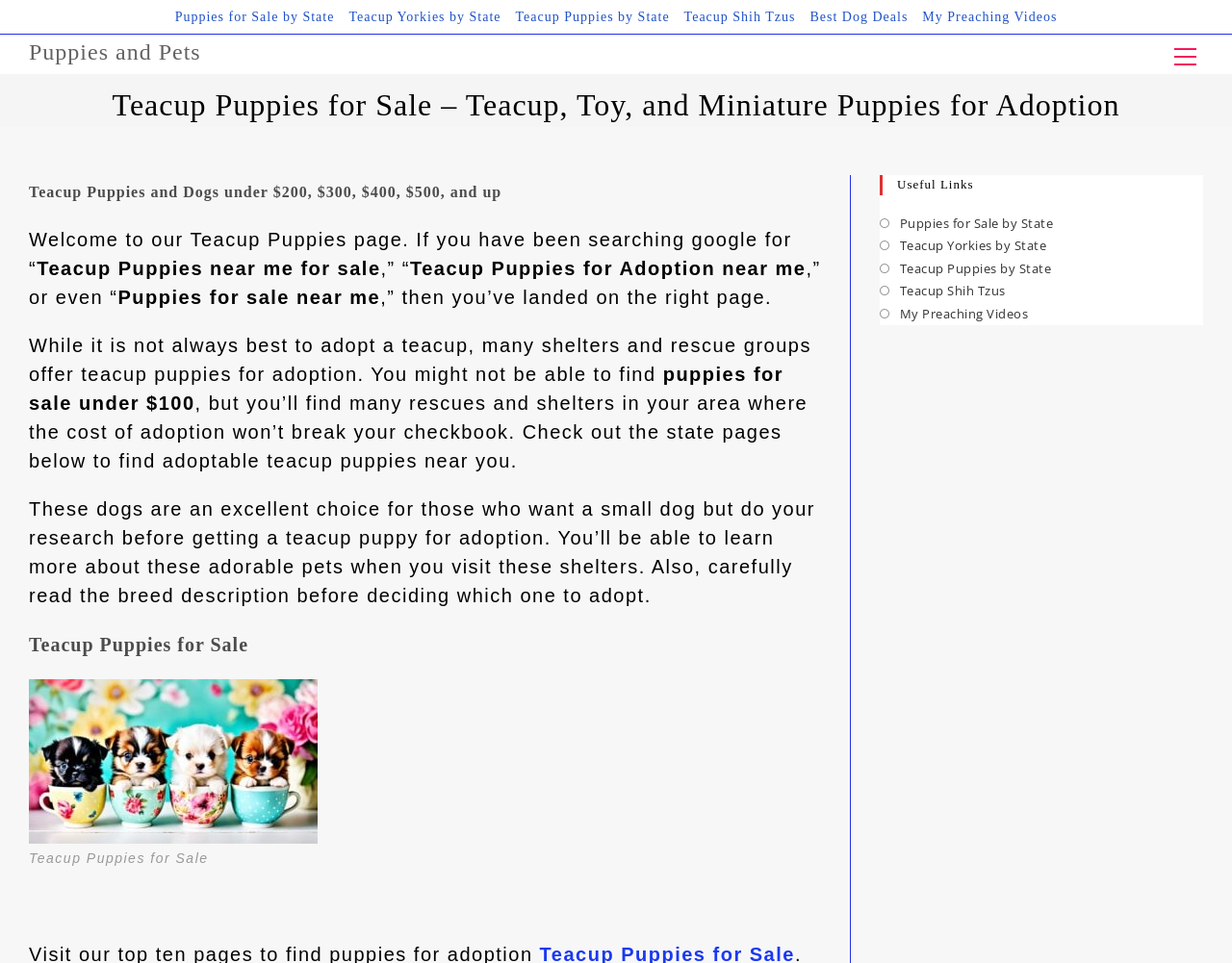Please provide the bounding box coordinates for the element that needs to be clicked to perform the following instruction: "View the PRACTICE AREAS". The coordinates should be given as four float numbers between 0 and 1, i.e., [left, top, right, bottom].

None